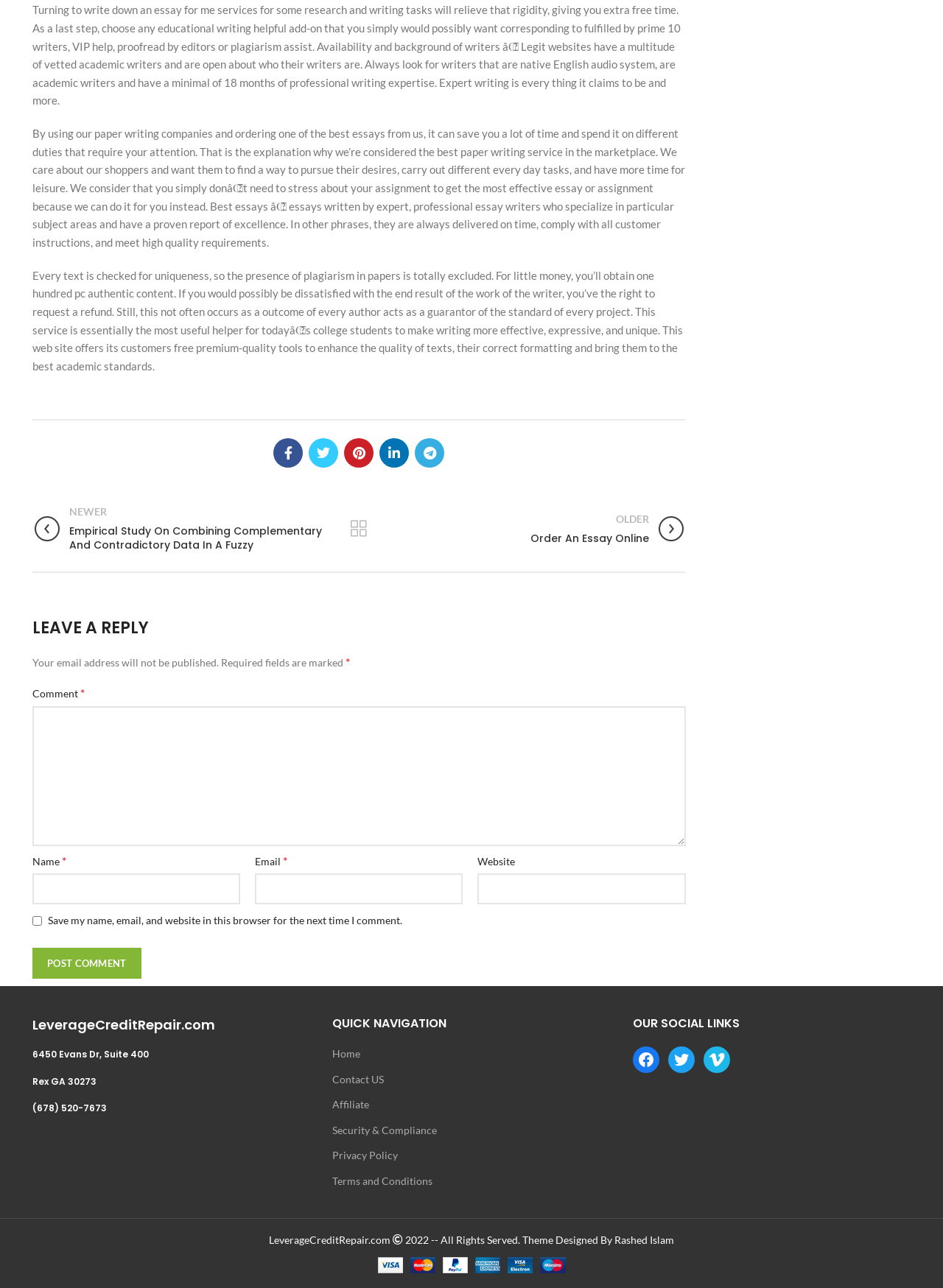Determine the bounding box coordinates for the area that should be clicked to carry out the following instruction: "Post a comment".

[0.034, 0.736, 0.15, 0.76]